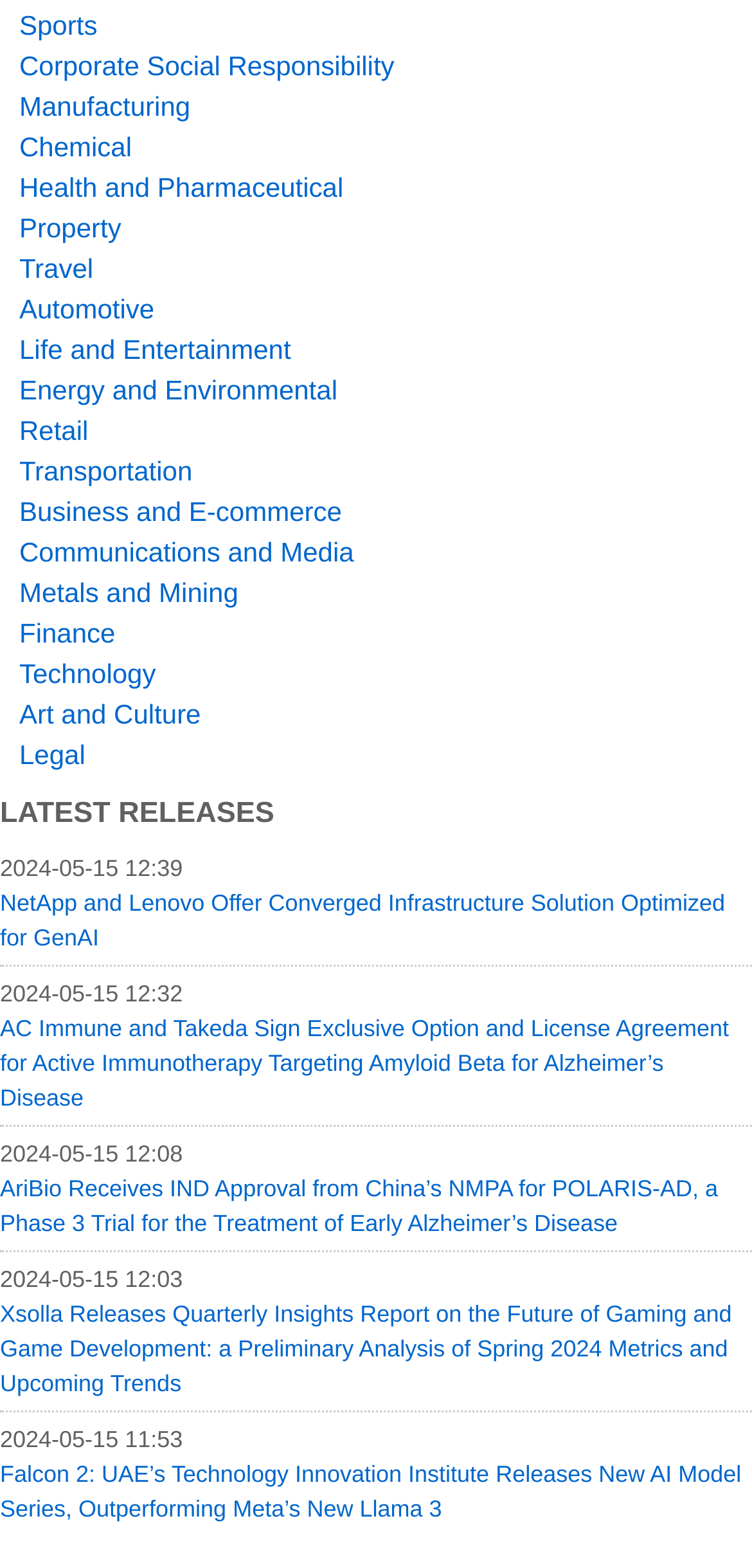How many categories are listed?
Answer the question with a single word or phrase, referring to the image.

18